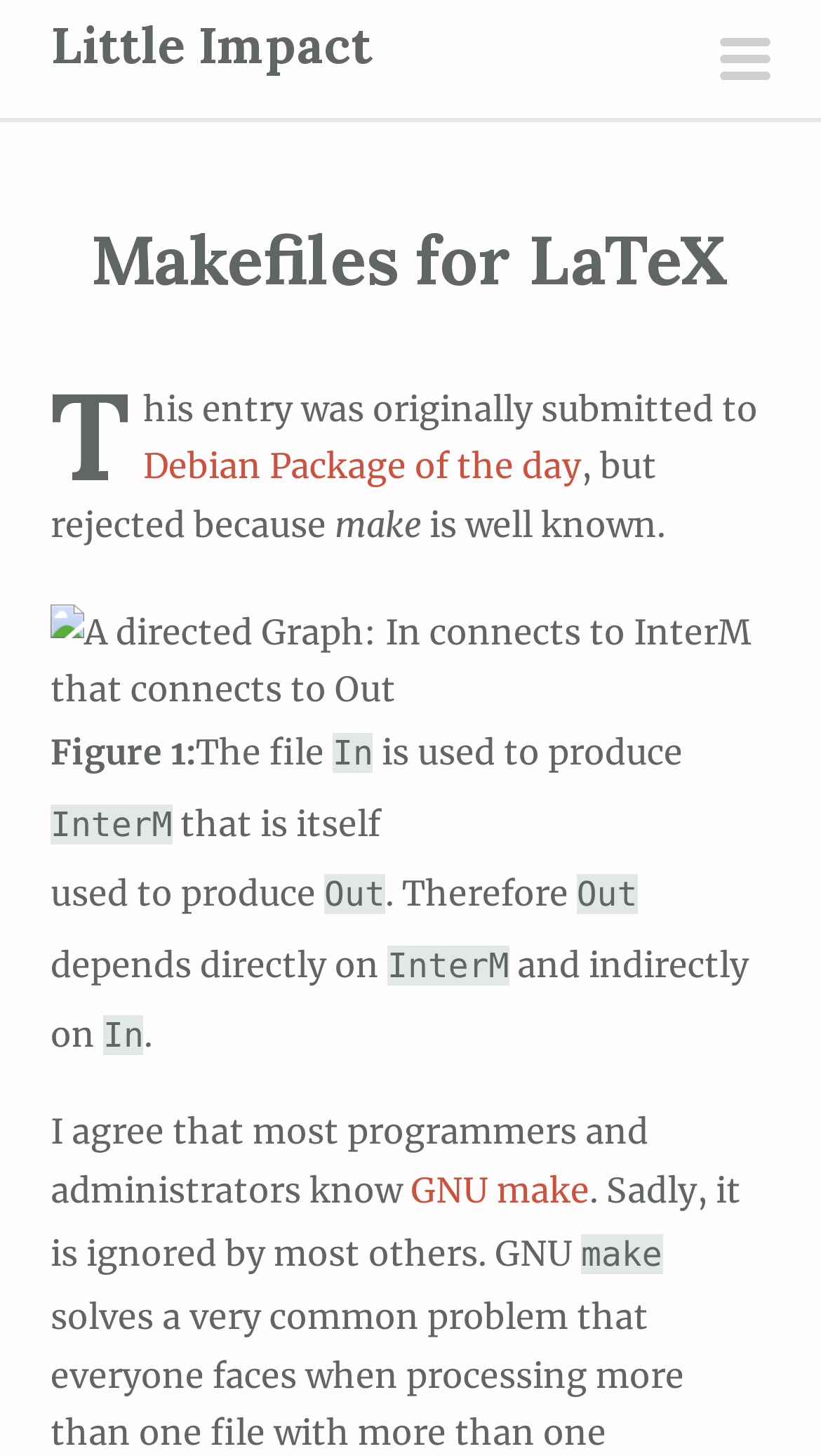Please specify the bounding box coordinates in the format (top-left x, top-left y, bottom-right x, bottom-right y), with all values as floating point numbers between 0 and 1. Identify the bounding box of the UI element described by: Primary Menu

[0.877, 0.026, 0.938, 0.061]